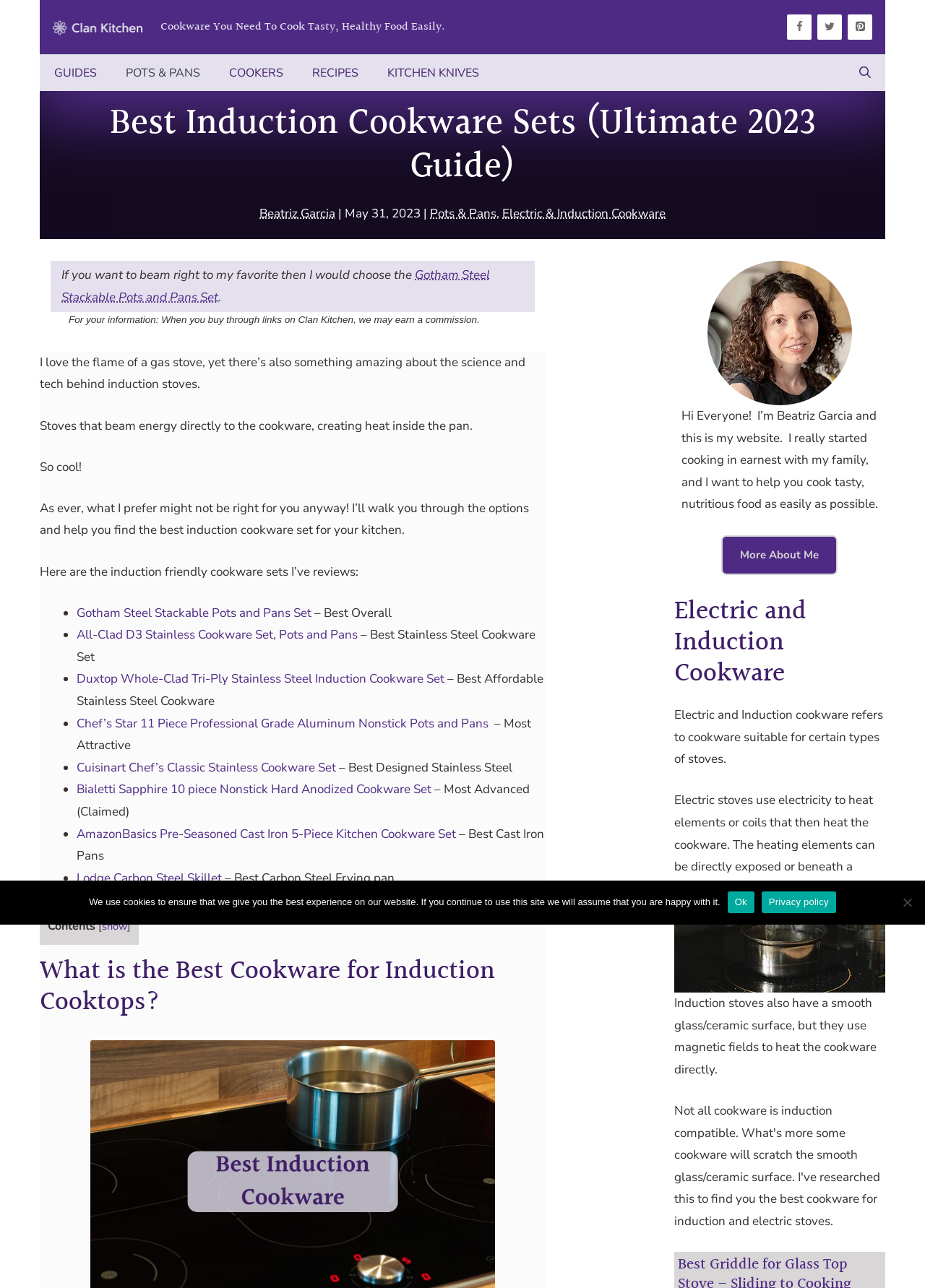Please answer the following query using a single word or phrase: 
What is the name of the website?

Clan Kitchen